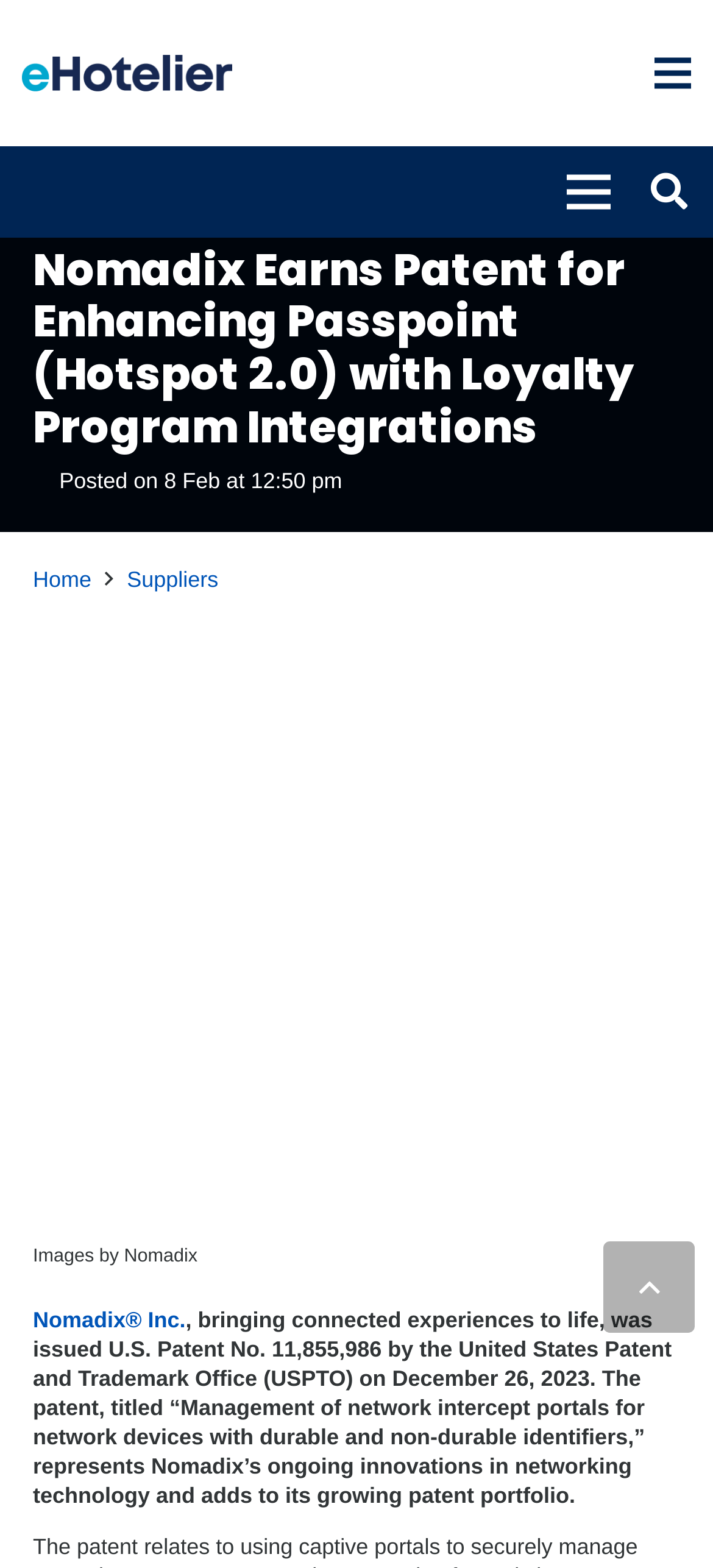What is the time of the post?
Examine the webpage screenshot and provide an in-depth answer to the question.

I found the time of the post by reading the text that is located below the main heading of the webpage. The text states that the post was made on 8 February 2024 at 12:50:19 Australia/Sydney.